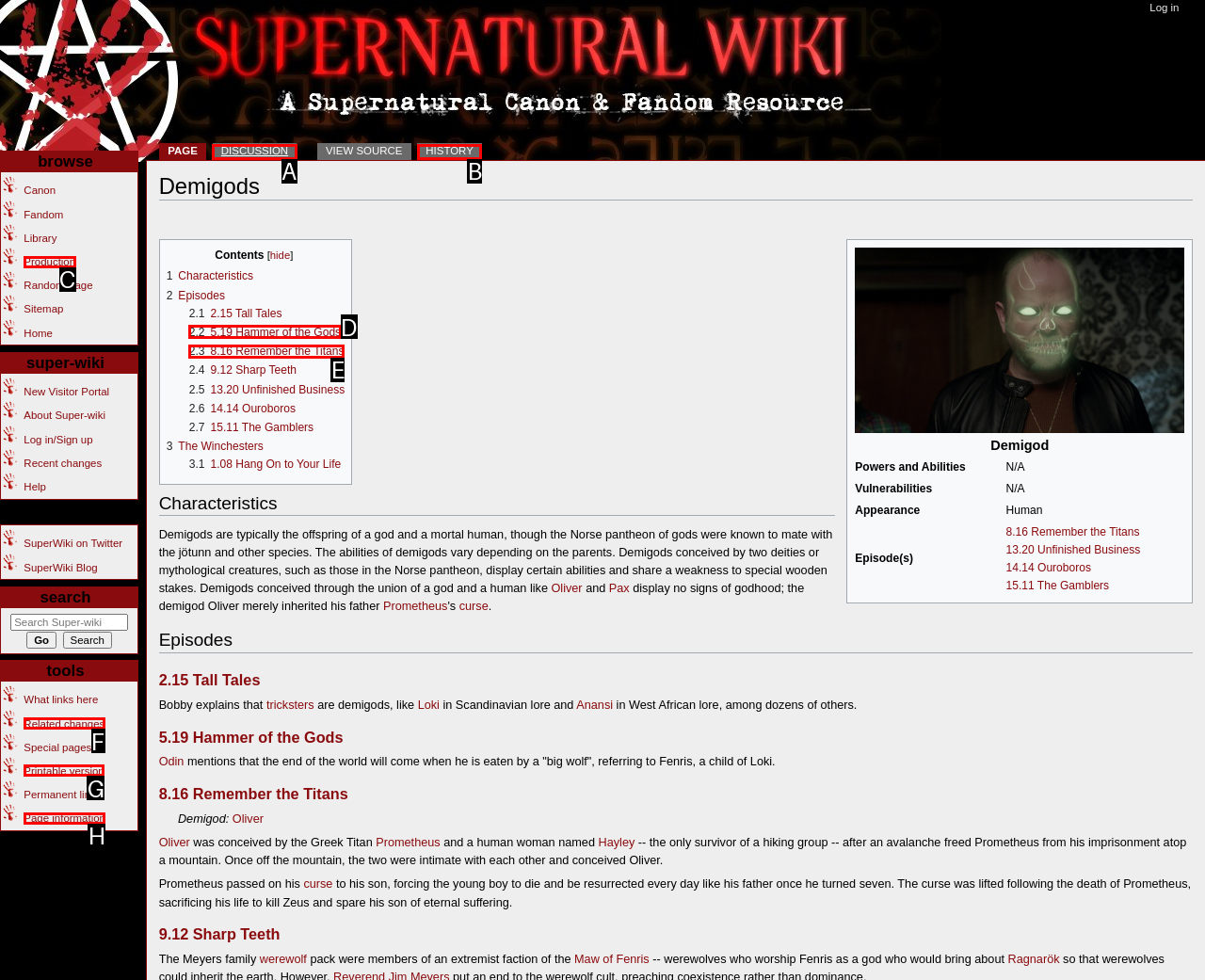Using the element description: 2.3 8.16 Remember the Titans, select the HTML element that matches best. Answer with the letter of your choice.

E